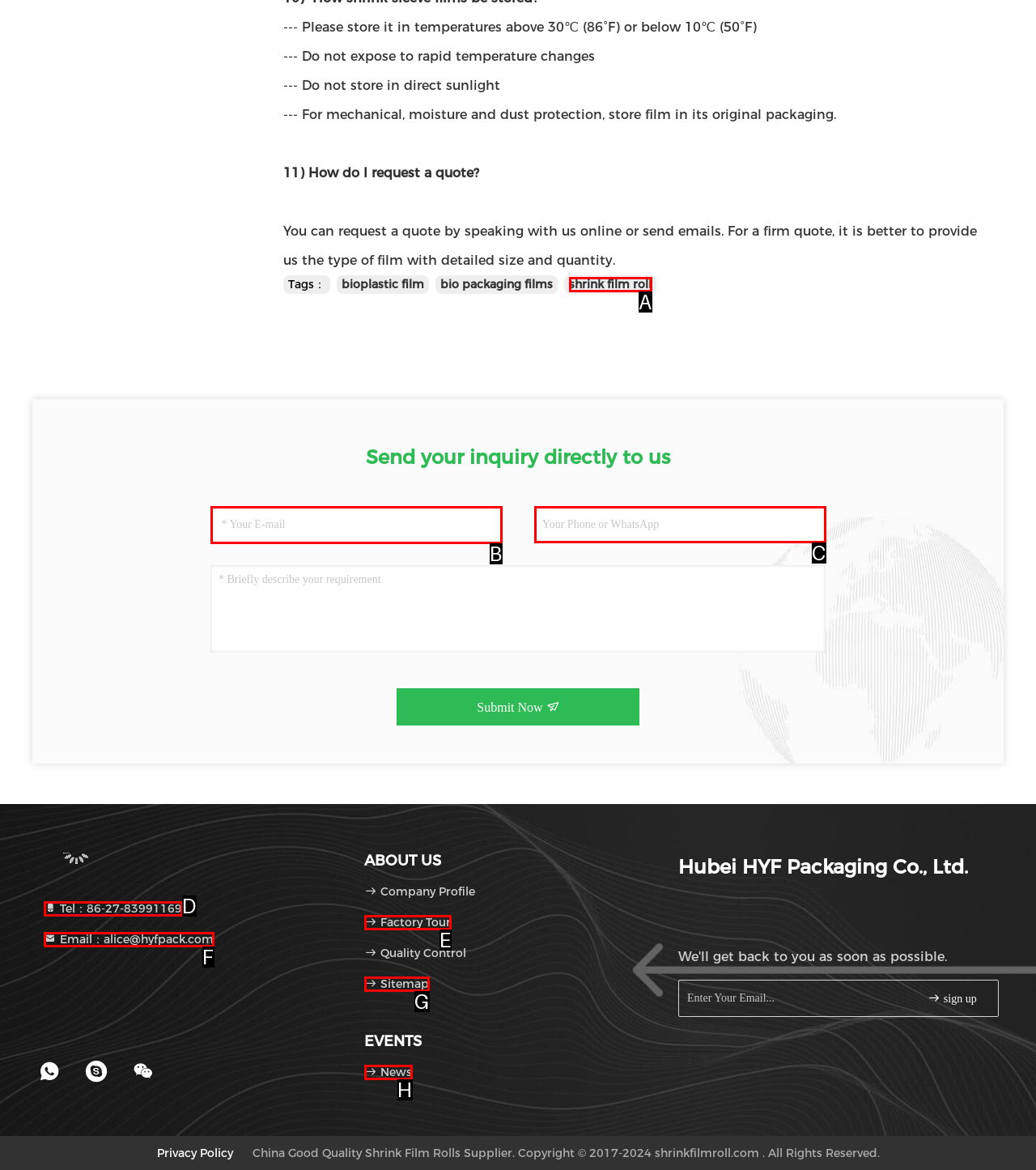Select the proper HTML element to perform the given task: Contact via phone Answer with the corresponding letter from the provided choices.

C